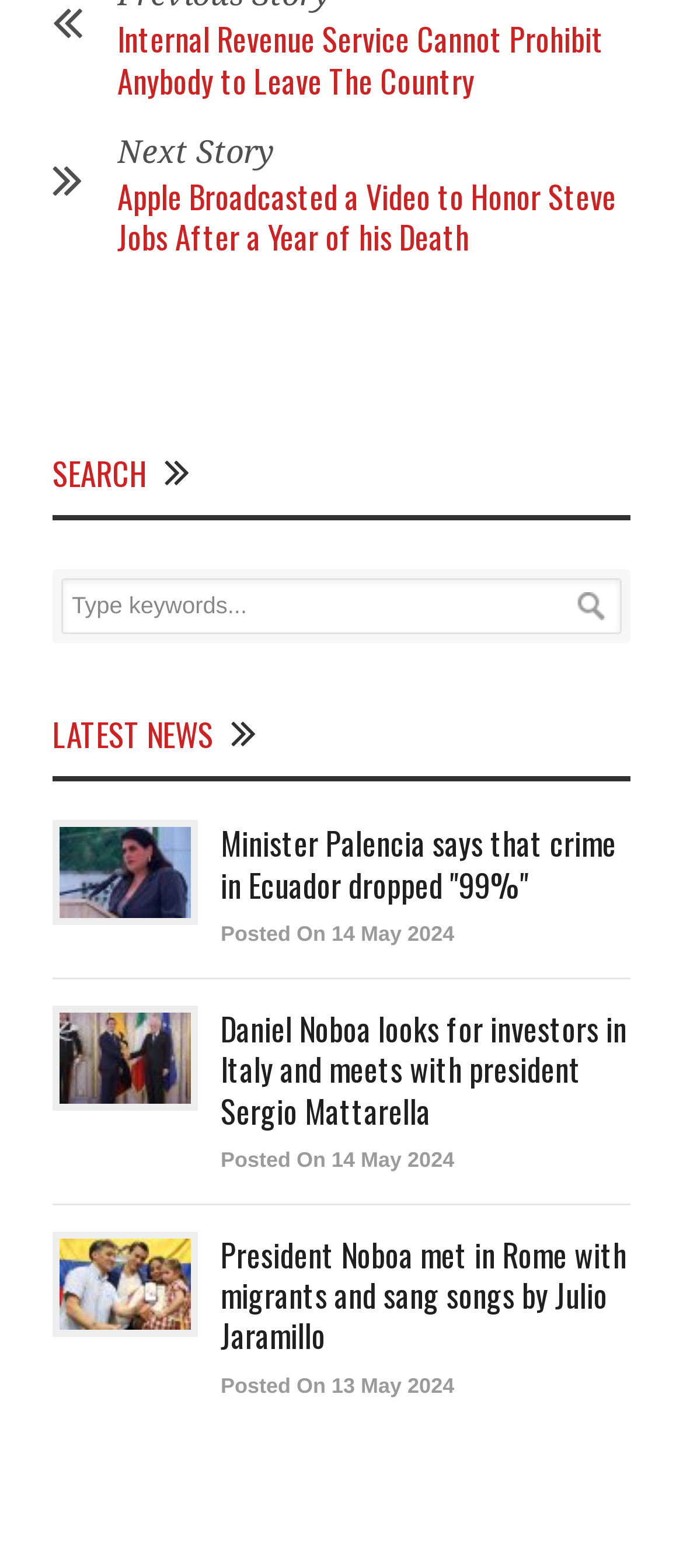What is the date of the latest news article?
Based on the screenshot, give a detailed explanation to answer the question.

I looked at the 'Posted On' links below each news article and found that the latest one is dated 14 May 2024.